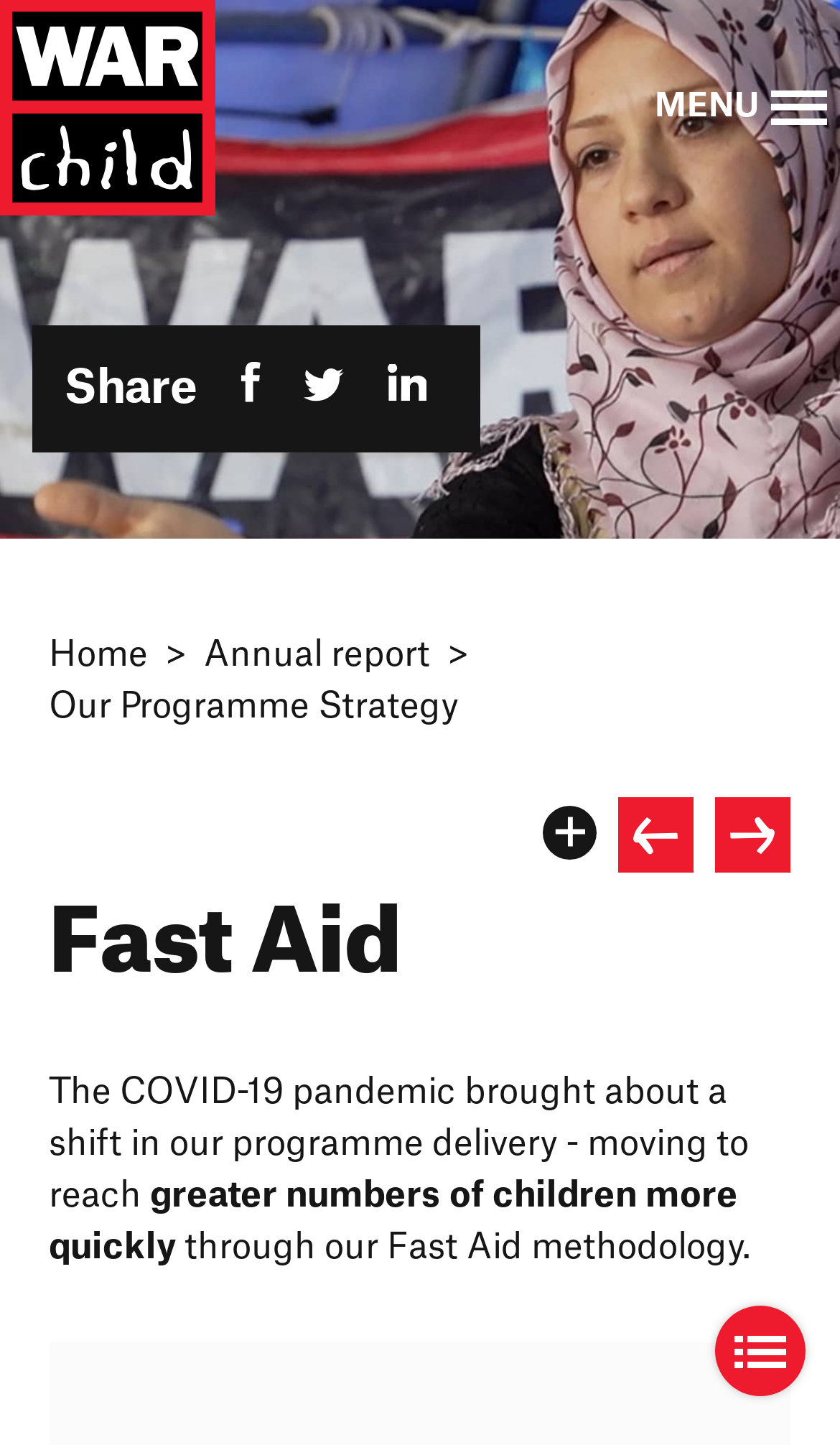Analyze the image and deliver a detailed answer to the question: What is the name of the organization?

The name of the organization can be inferred from the image at the top of the page, which has a bounding box of [0.0, 0.0, 1.0, 0.373] and does not have any OCR text or element description. Additionally, the link '>Warchild - Annual Report 2021 - War Child' with a bounding box of [0.0, 0.0, 0.256, 0.149] also suggests that the organization's name is War Child.